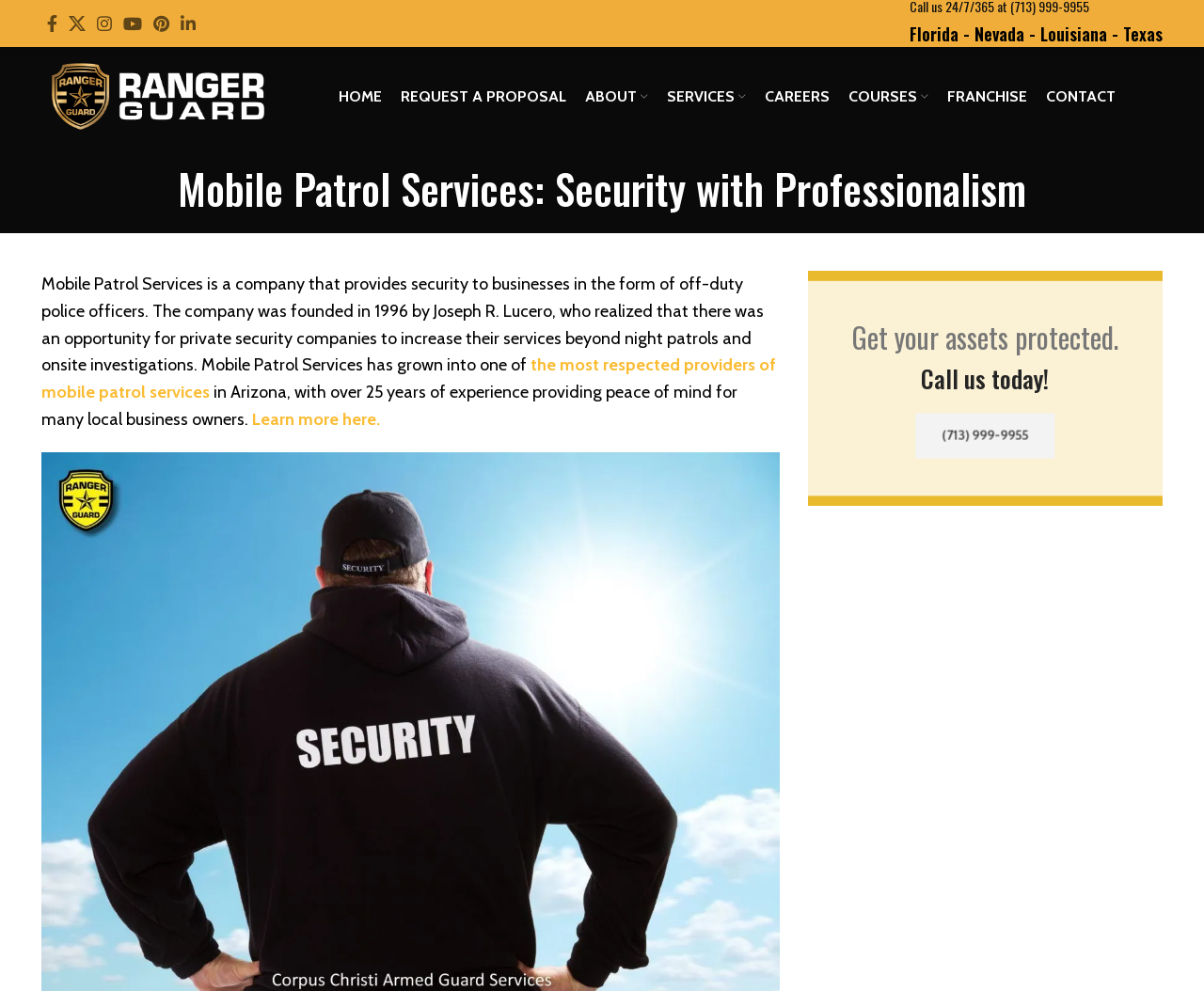Please examine the image and answer the question with a detailed explanation:
How many years of experience does Mobile Patrol Services have?

I found the answer by reading the StaticText element 'in Arizona, with over 25 years of experience providing peace of mind for many local business owners.', which mentions the number of years of experience Mobile Patrol Services has.